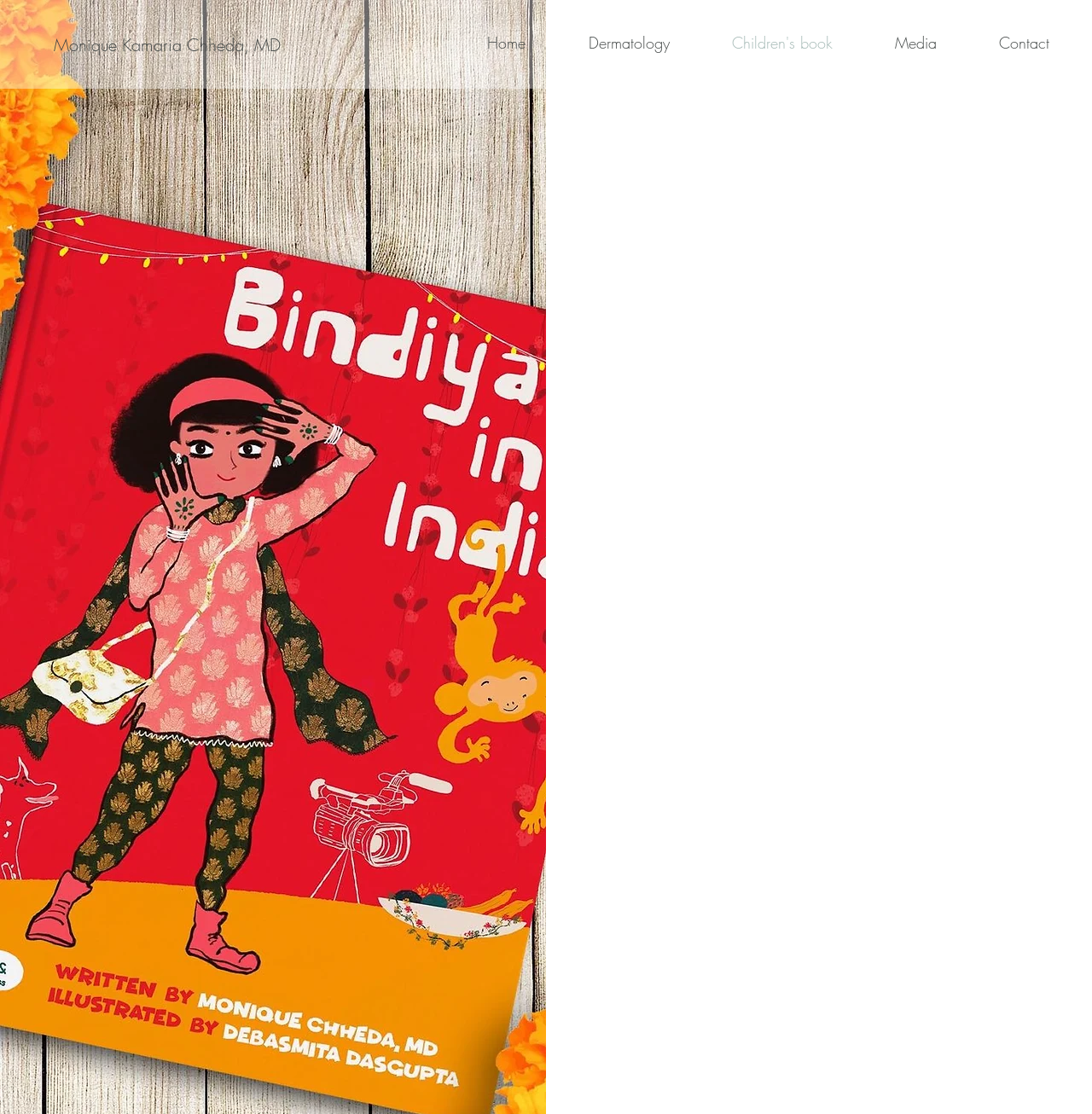Please provide a detailed answer to the question below based on the screenshot: 
What language is used in the book Bindiya in India?

I found the language used in the book by reading the StaticText element that describes the book, which mentions that it weaves together English and Hindi in a rhyming manner.